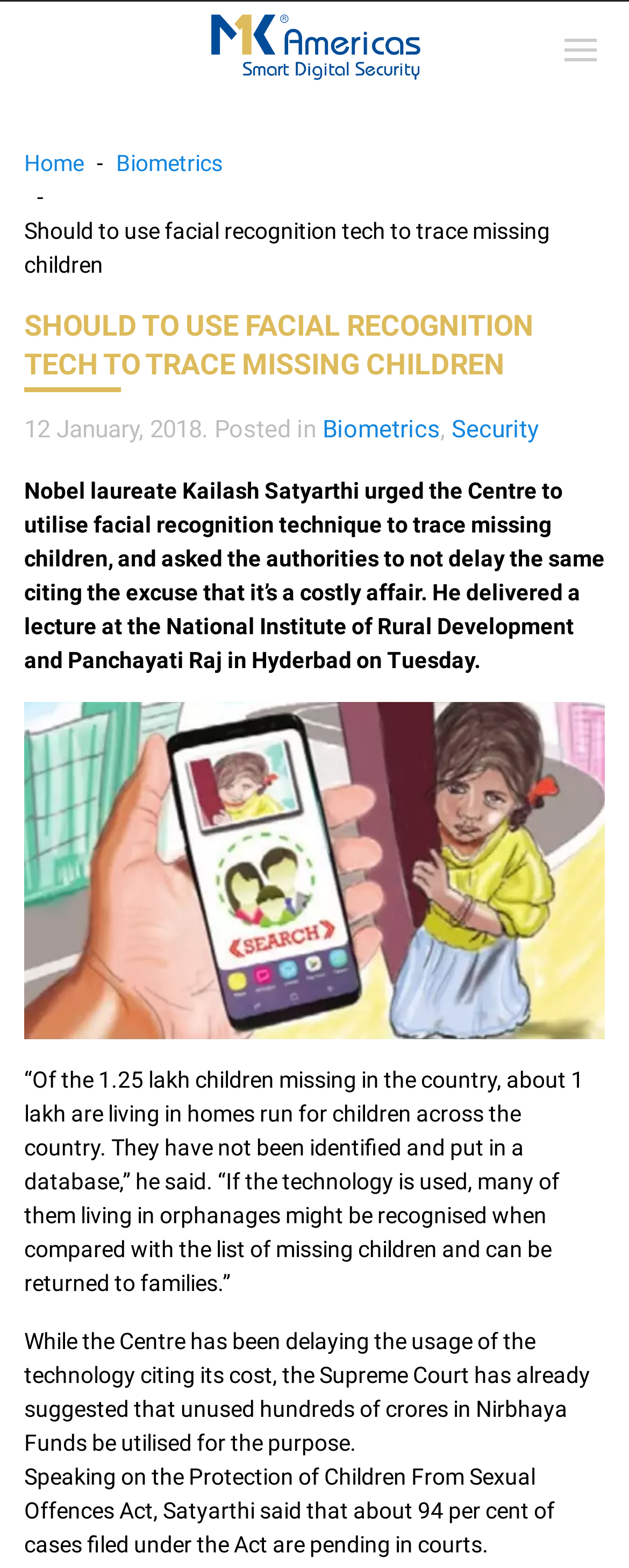How many children are missing in the country?
Use the image to answer the question with a single word or phrase.

1.25 lakh